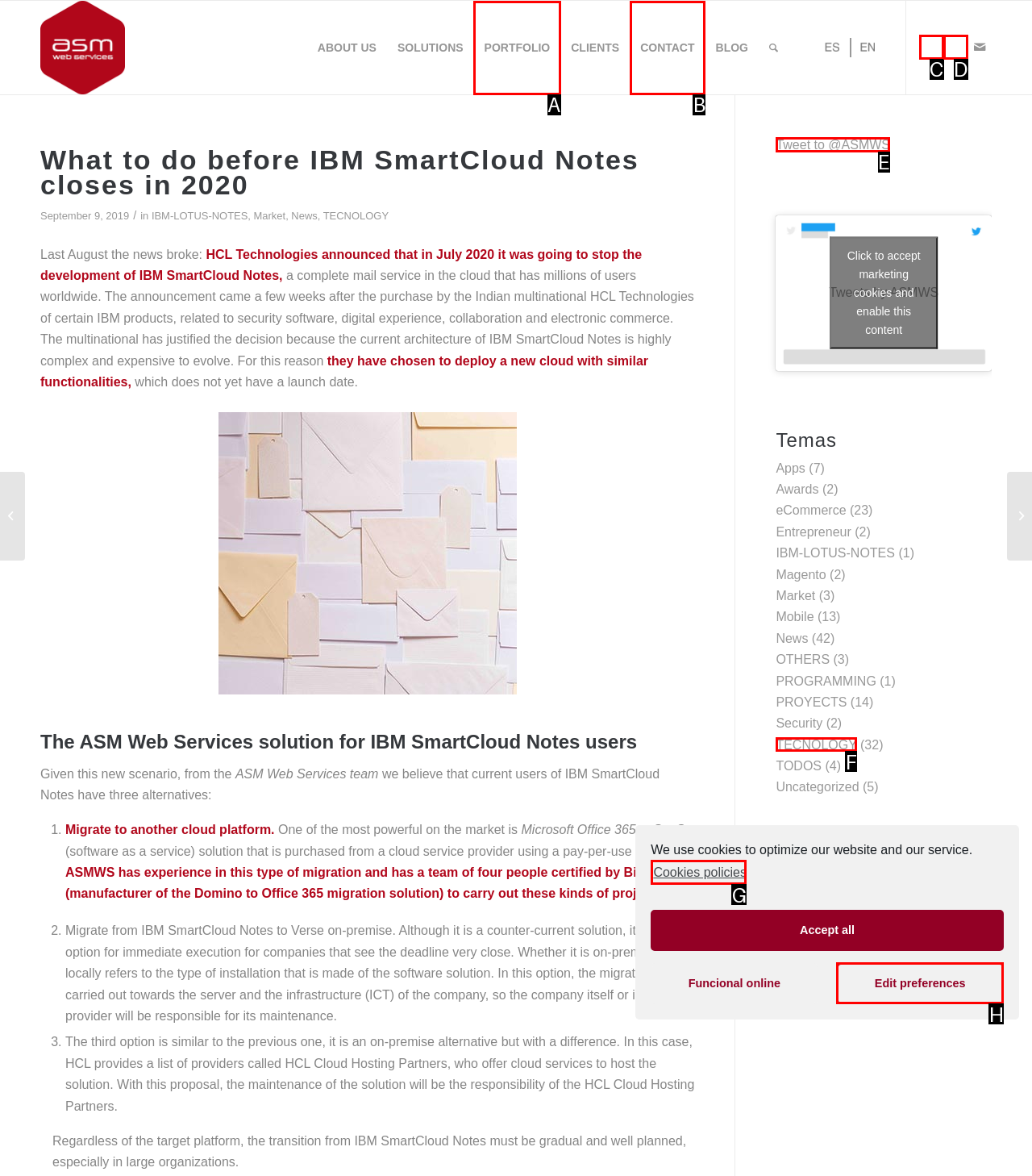Select the option I need to click to accomplish this task: Click on the 'Tweet to @ASMWS' link
Provide the letter of the selected choice from the given options.

E